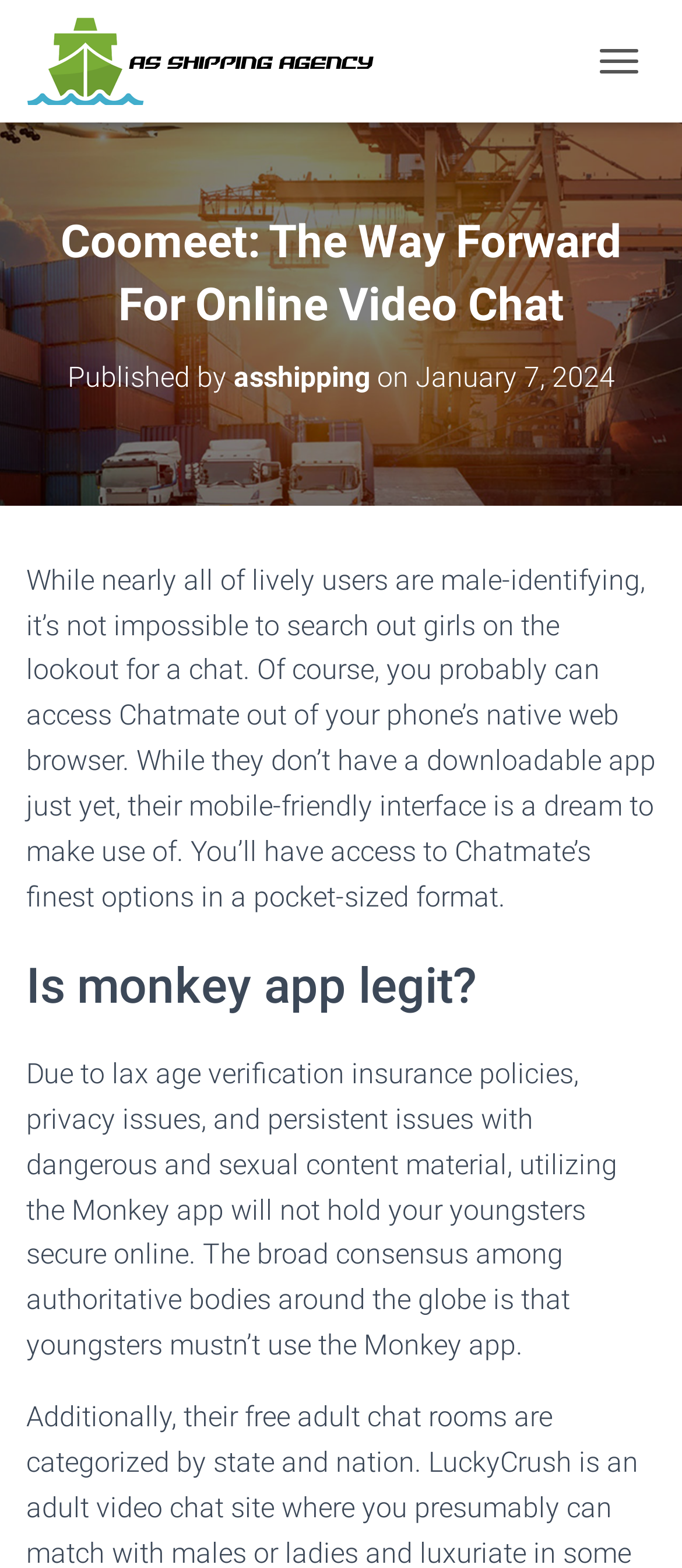Give a short answer using one word or phrase for the question:
Can you access Chatmate from your phone?

Yes